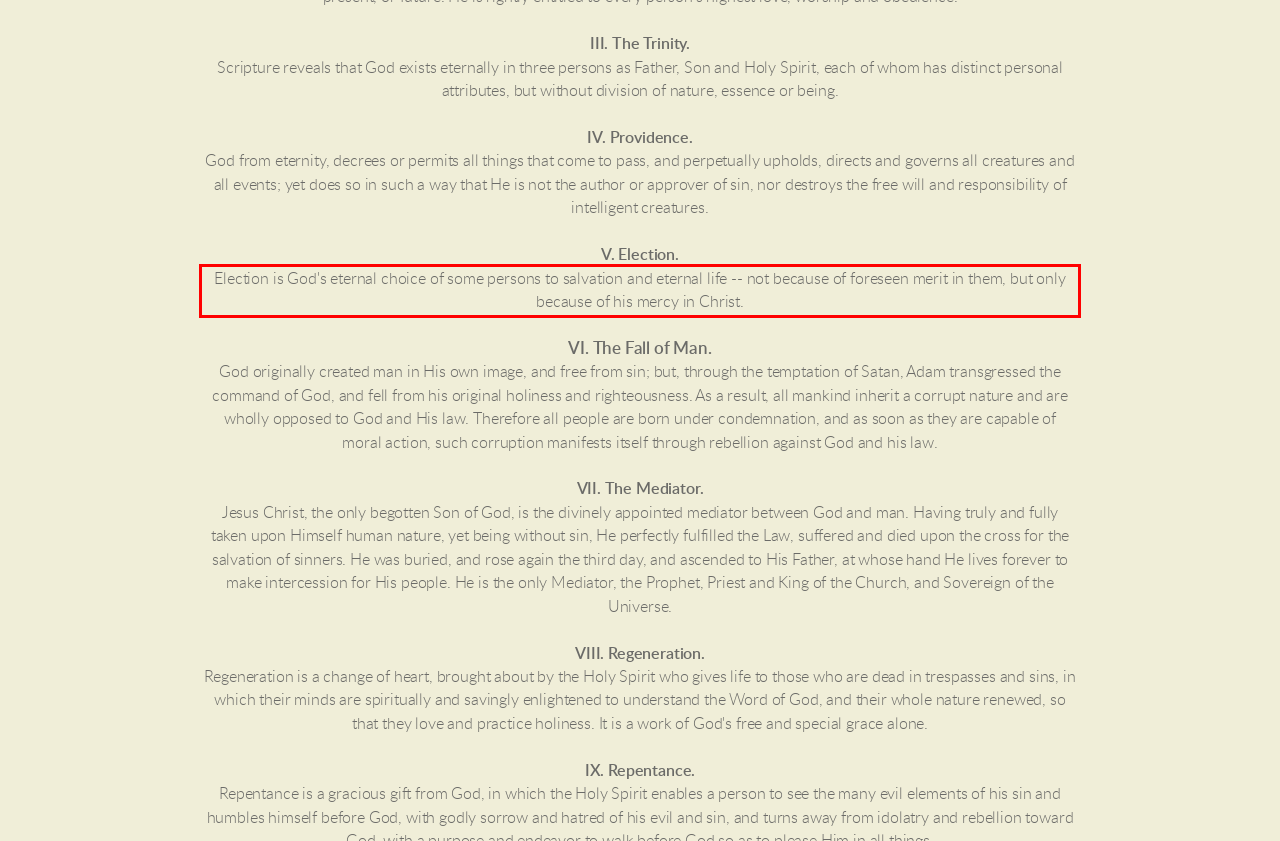You are provided with a screenshot of a webpage featuring a red rectangle bounding box. Extract the text content within this red bounding box using OCR.

Election is God's eternal choice of some persons to salvation and eternal life -- not because of foreseen merit in them, but only because of his mercy in Christ.